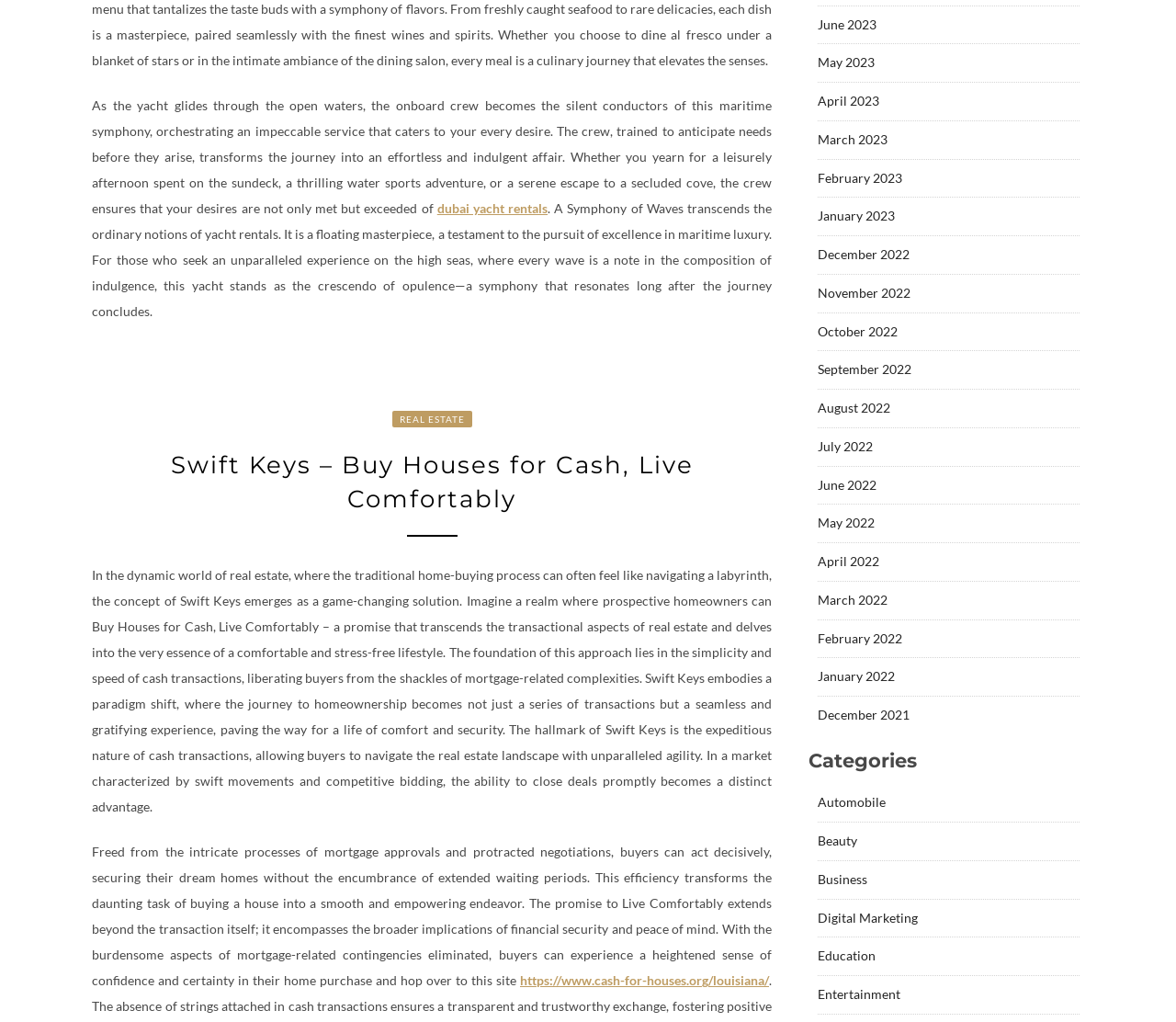Please find the bounding box coordinates of the section that needs to be clicked to achieve this instruction: "Explore 'June 2023'".

[0.695, 0.016, 0.745, 0.031]